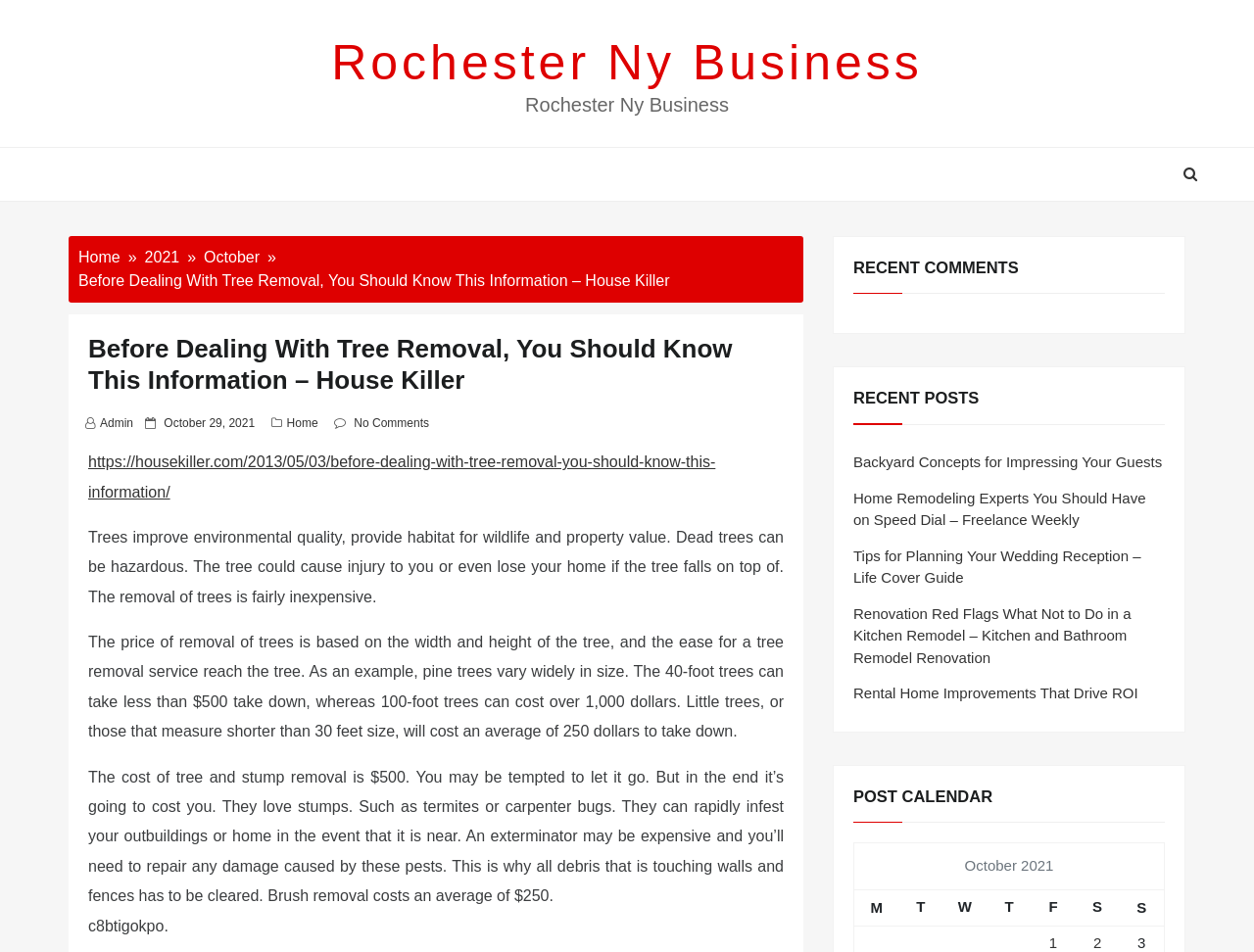Respond with a single word or phrase to the following question: What is the average cost of brush removal?

$250